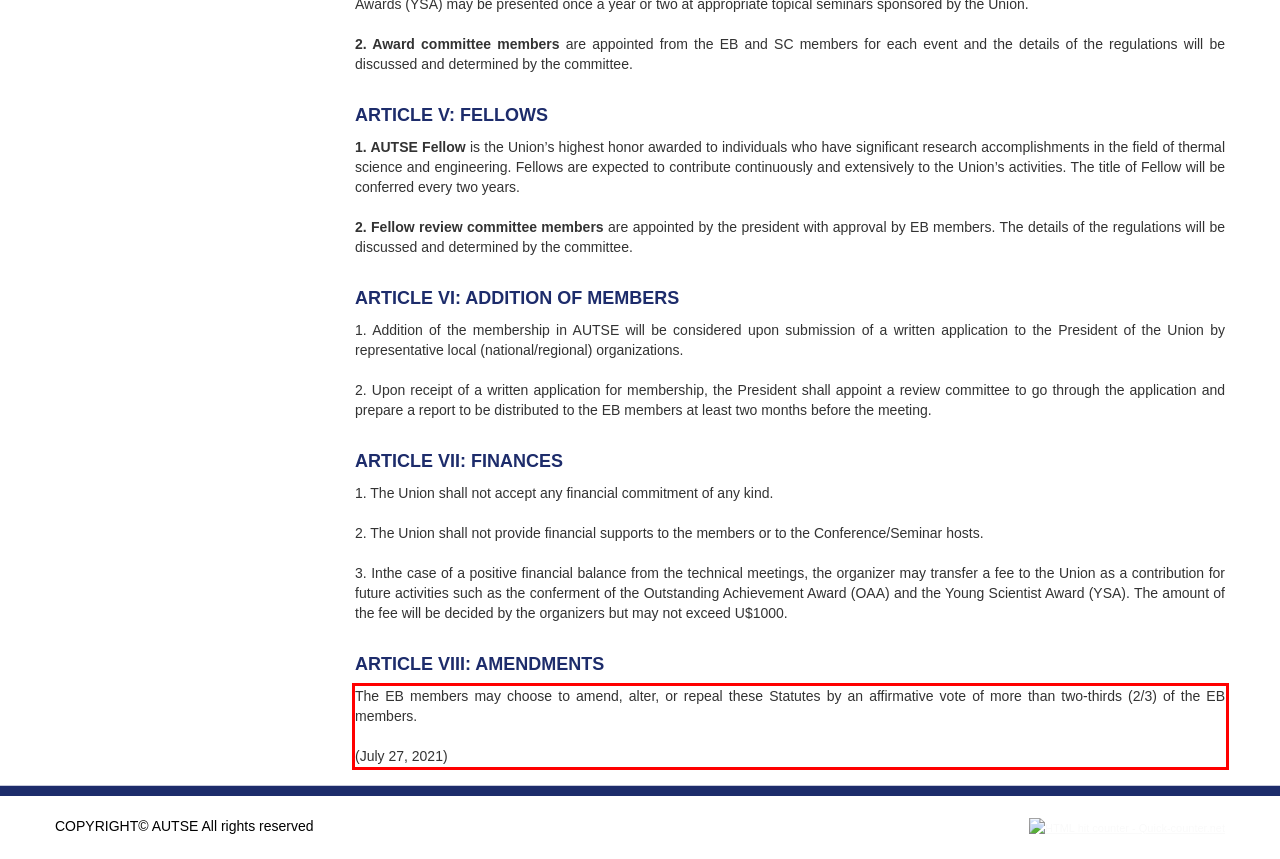Identify and transcribe the text content enclosed by the red bounding box in the given screenshot.

The EB members may choose to amend, alter, or repeal these Statutes by an affirmative vote of more than two-thirds (2/3) of the EB members. (July 27, 2021)